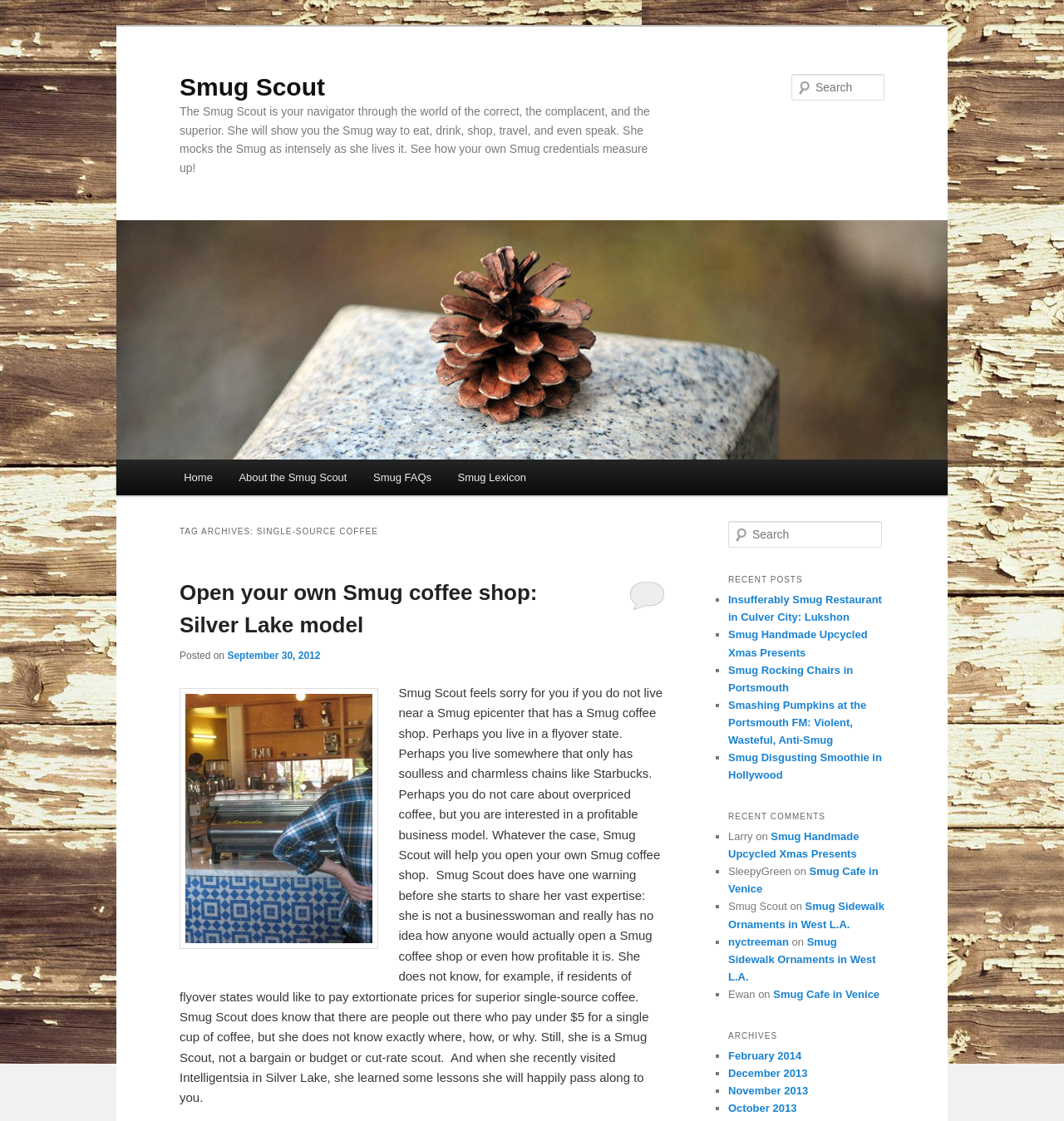What is the name of the website?
Refer to the image and give a detailed answer to the question.

The name of the website is 'Smug Scout' which is mentioned in the heading element with the text 'Smug Scout' and also in the link element with the text 'Smug Scout'.